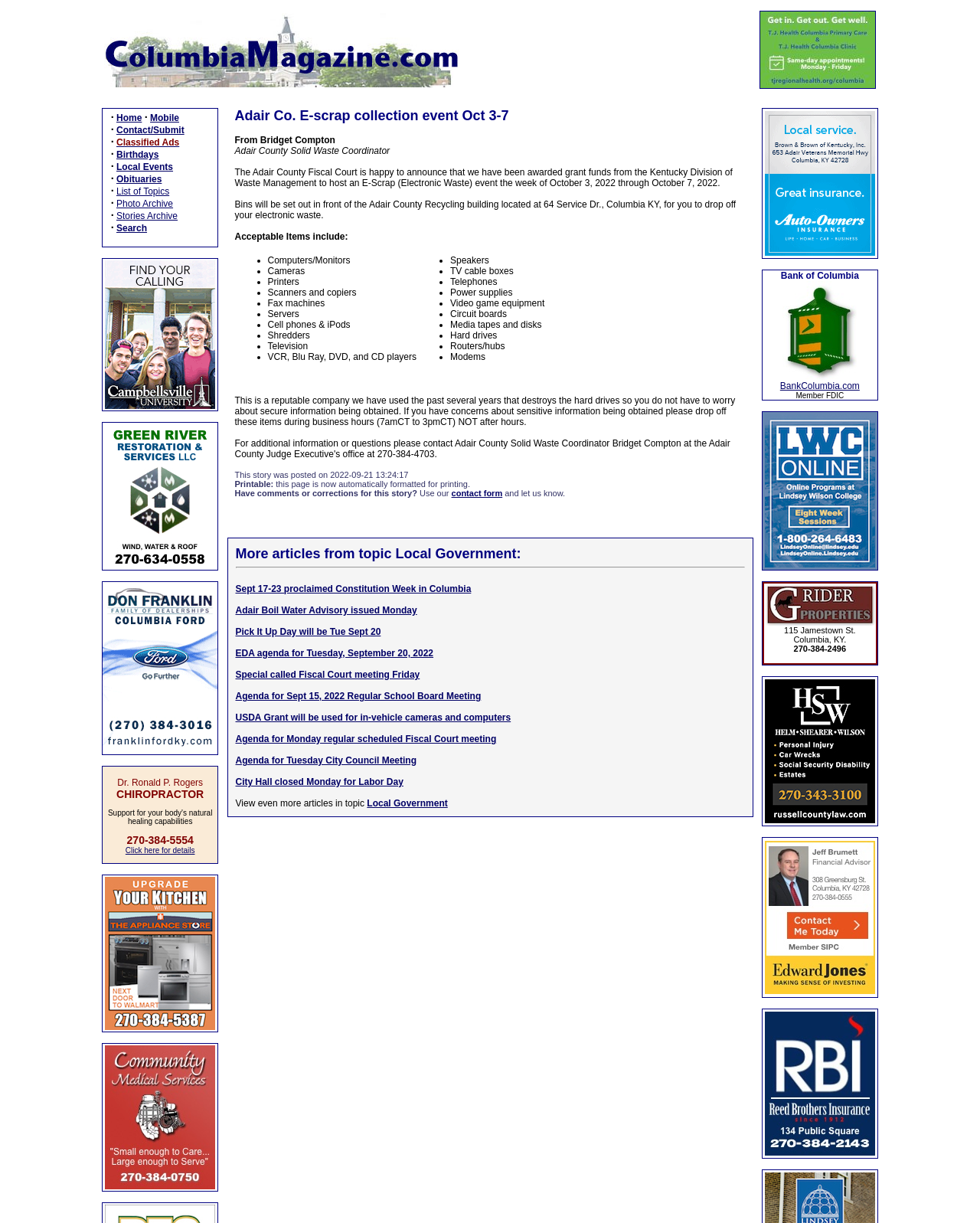Identify the bounding box of the HTML element described as: "List of Topics".

[0.119, 0.152, 0.173, 0.161]